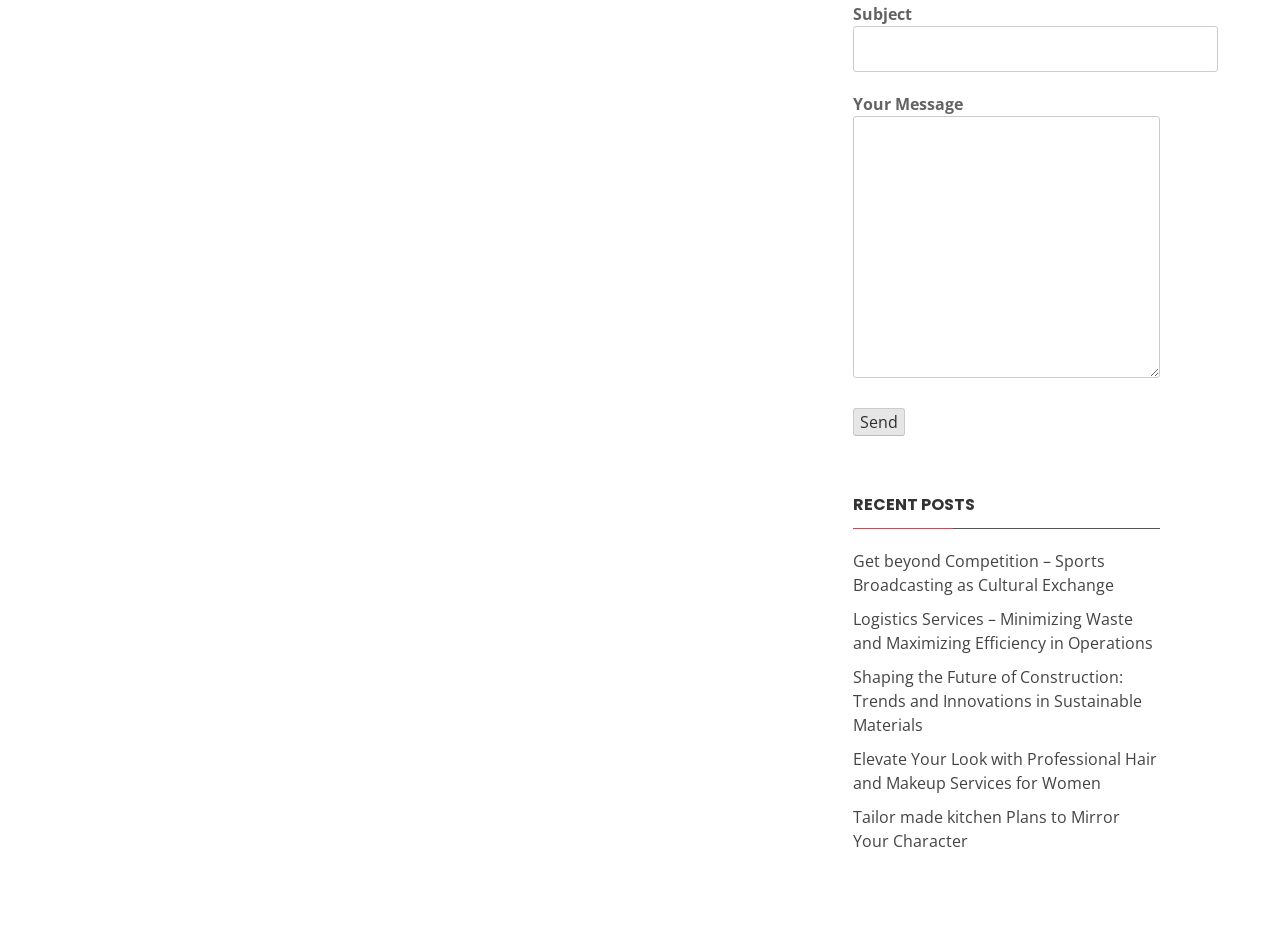What is the purpose of the textbox?
Look at the image and construct a detailed response to the question.

The textbox is labeled 'Your Message' and is located above the 'Send' button, indicating that it is used to input a message to be sent.